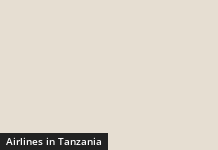Generate an in-depth description of the image.

The image features a sleek and minimalist design with a prominent dark background displaying the text "Airlines in Tanzania." This caption refers to resources or informational content related to the various airlines operating in Tanzania, which is essential for travelers planning their journeys. The aesthetic choice enhances readability while focusing on the crucial topic of air travel connections to and within Tanzania. This imagery likely appears in an article that provides valuable insights or guides for those looking to explore travel options in the region.